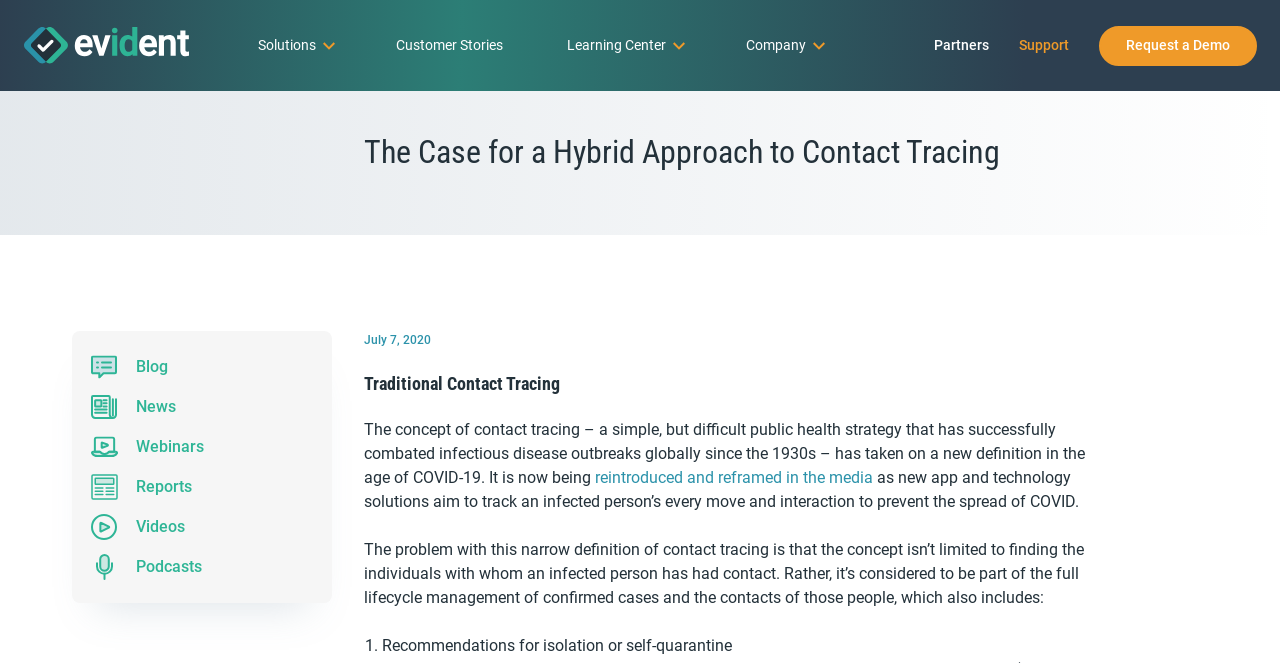What is the purpose of contact tracing?
Using the visual information, reply with a single word or short phrase.

To prevent the spread of COVID